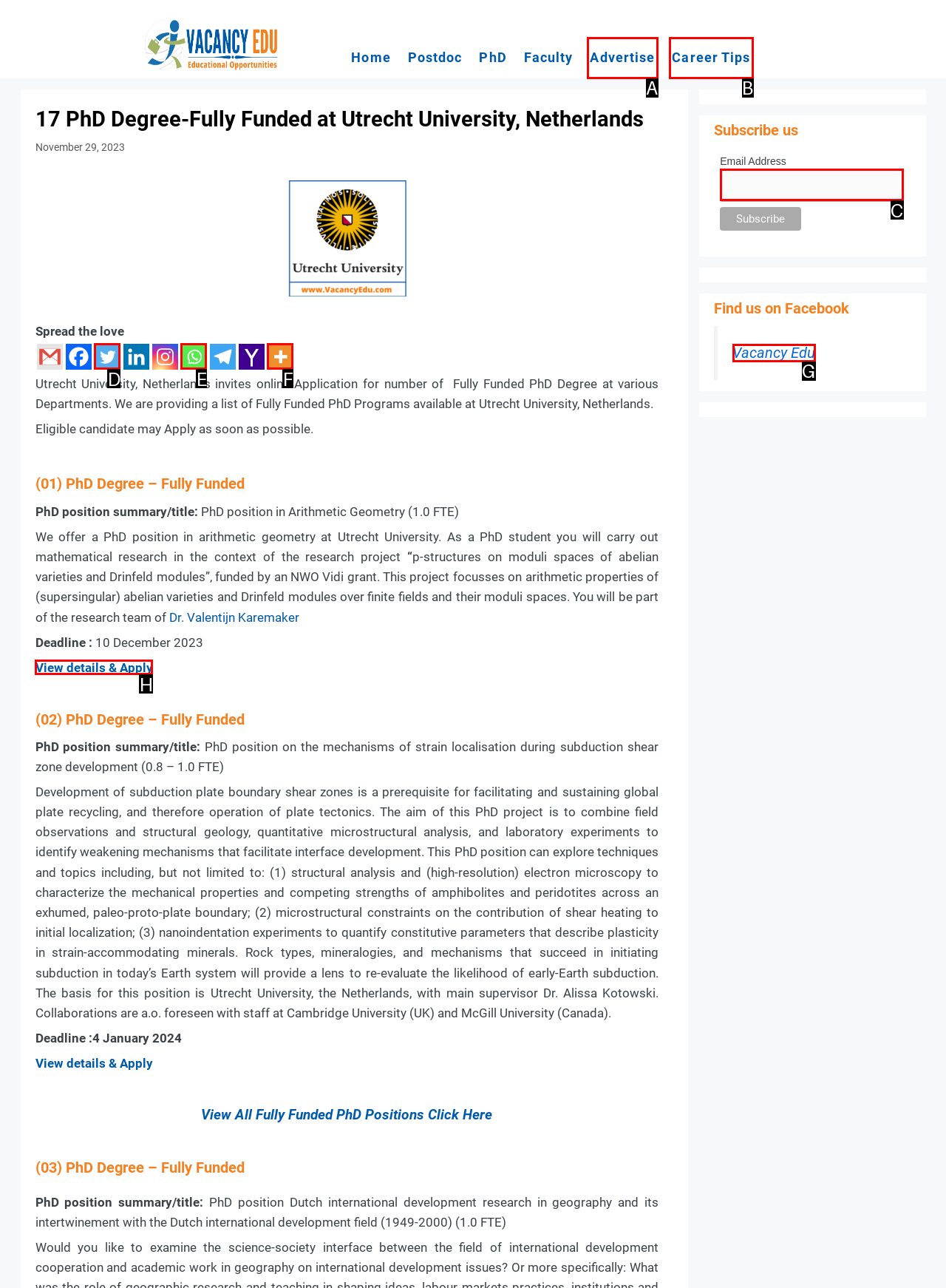Tell me which letter corresponds to the UI element that should be clicked to fulfill this instruction: Subscribe with your email address
Answer using the letter of the chosen option directly.

C